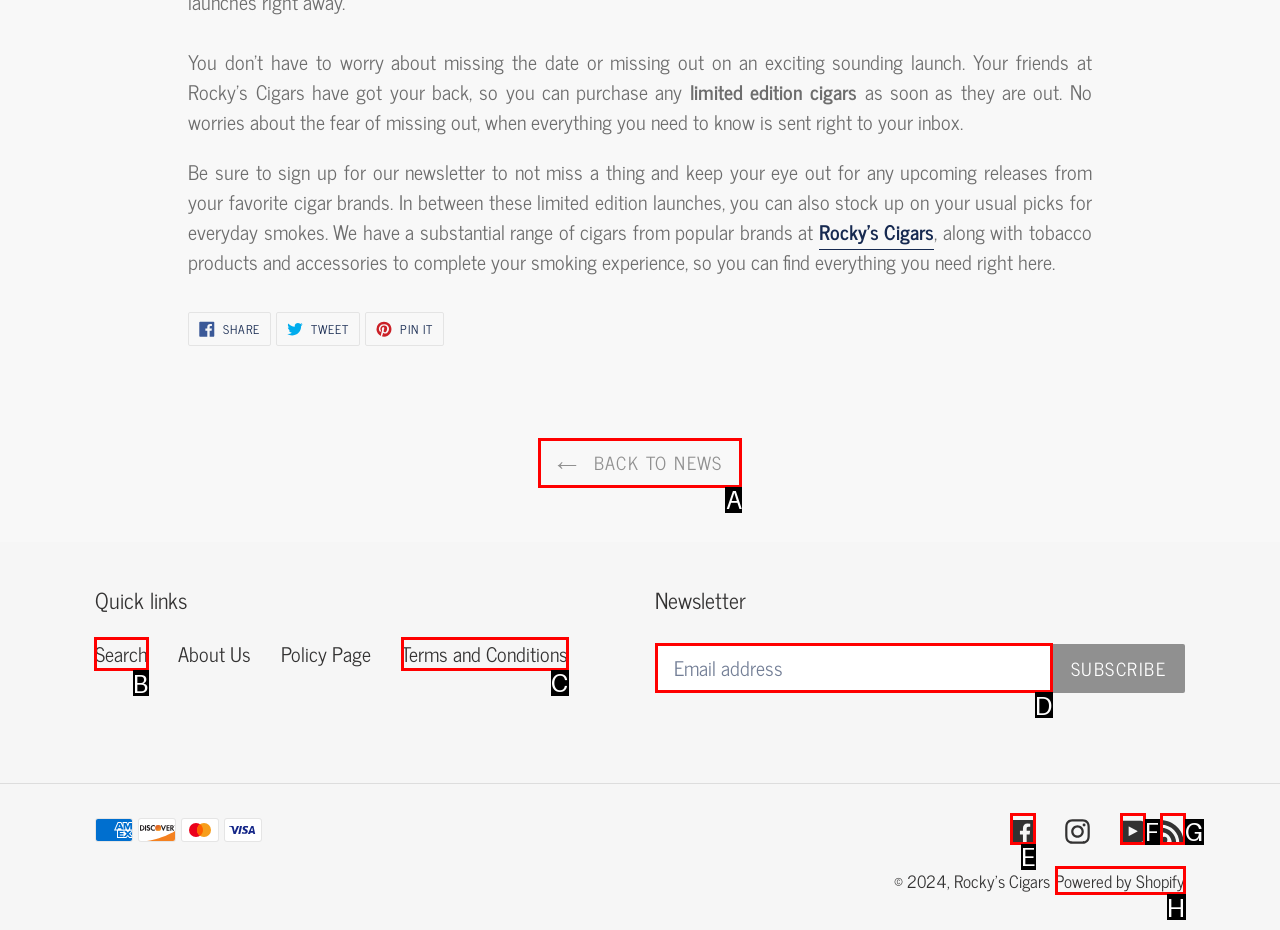Select the correct HTML element to complete the following task: Search for something
Provide the letter of the choice directly from the given options.

B